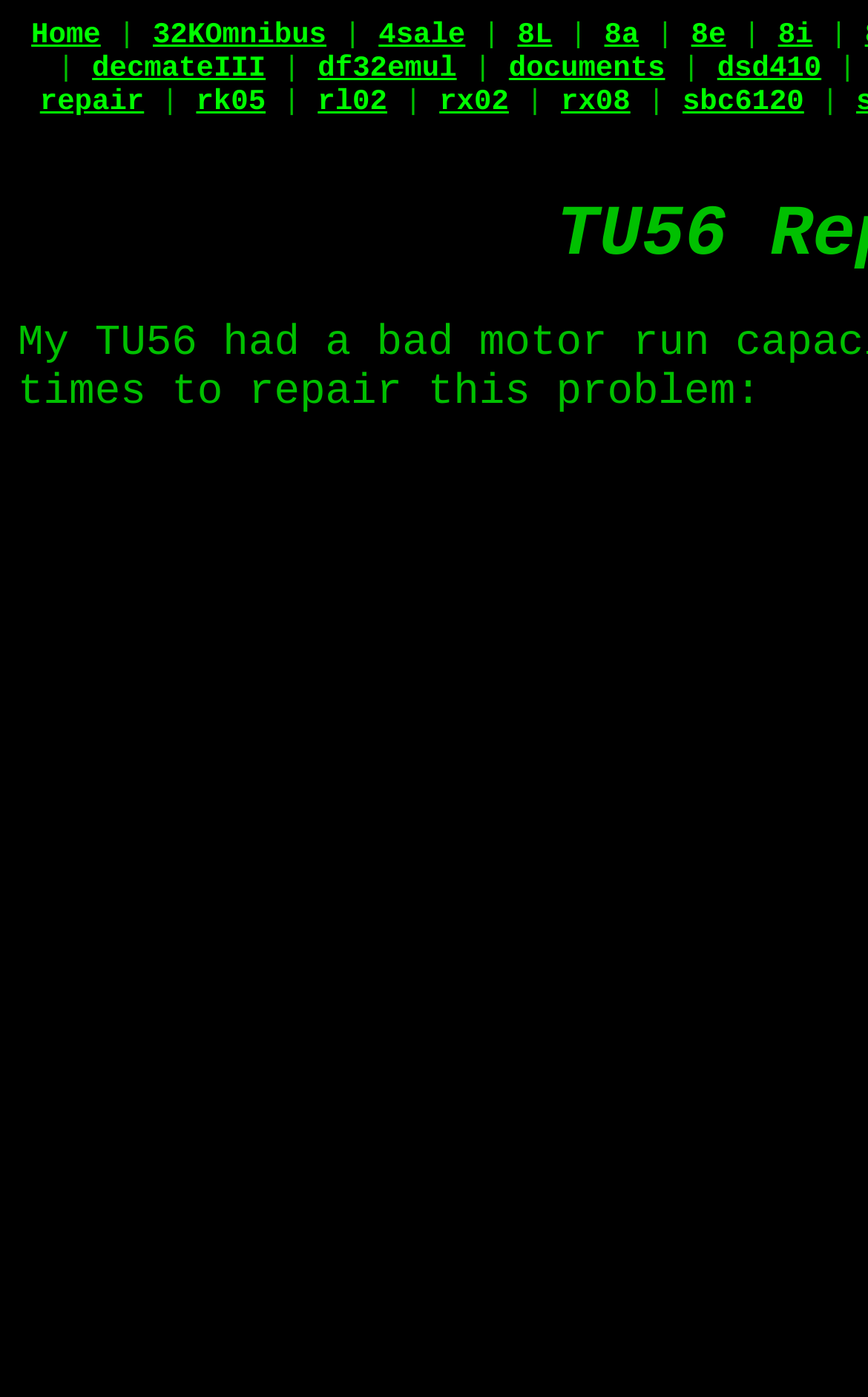Find the bounding box coordinates of the area to click in order to follow the instruction: "access decmateIII page".

[0.106, 0.037, 0.306, 0.061]